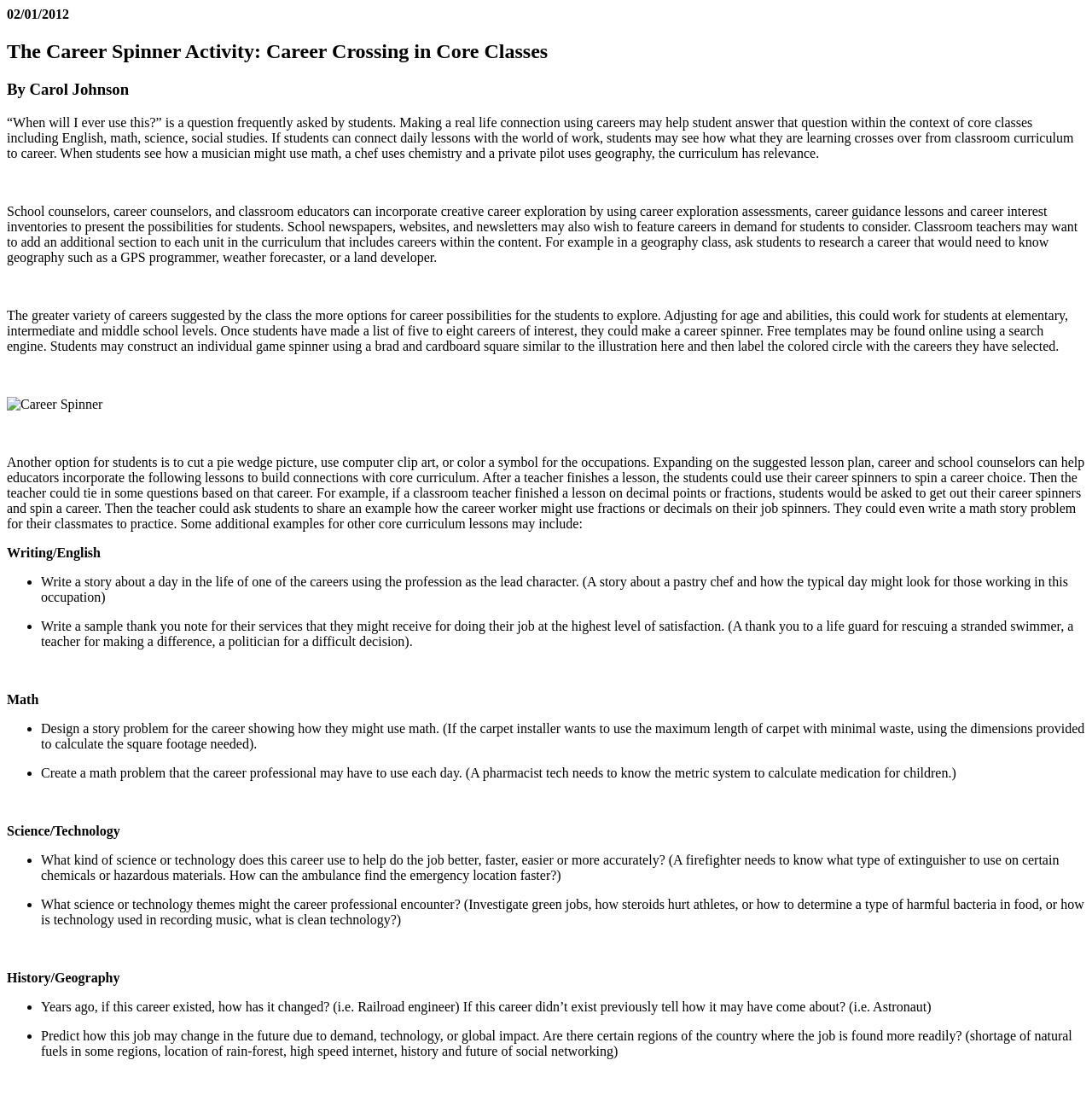By analyzing the image, answer the following question with a detailed response: What is the purpose of the Career Spinner Activity?

The Career Spinner Activity is designed to help students make real-life connections using careers, making the curriculum more relevant and interesting. By incorporating career exploration assessments, guidance lessons, and interest inventories, students can explore various career options and see how they relate to their daily lessons.